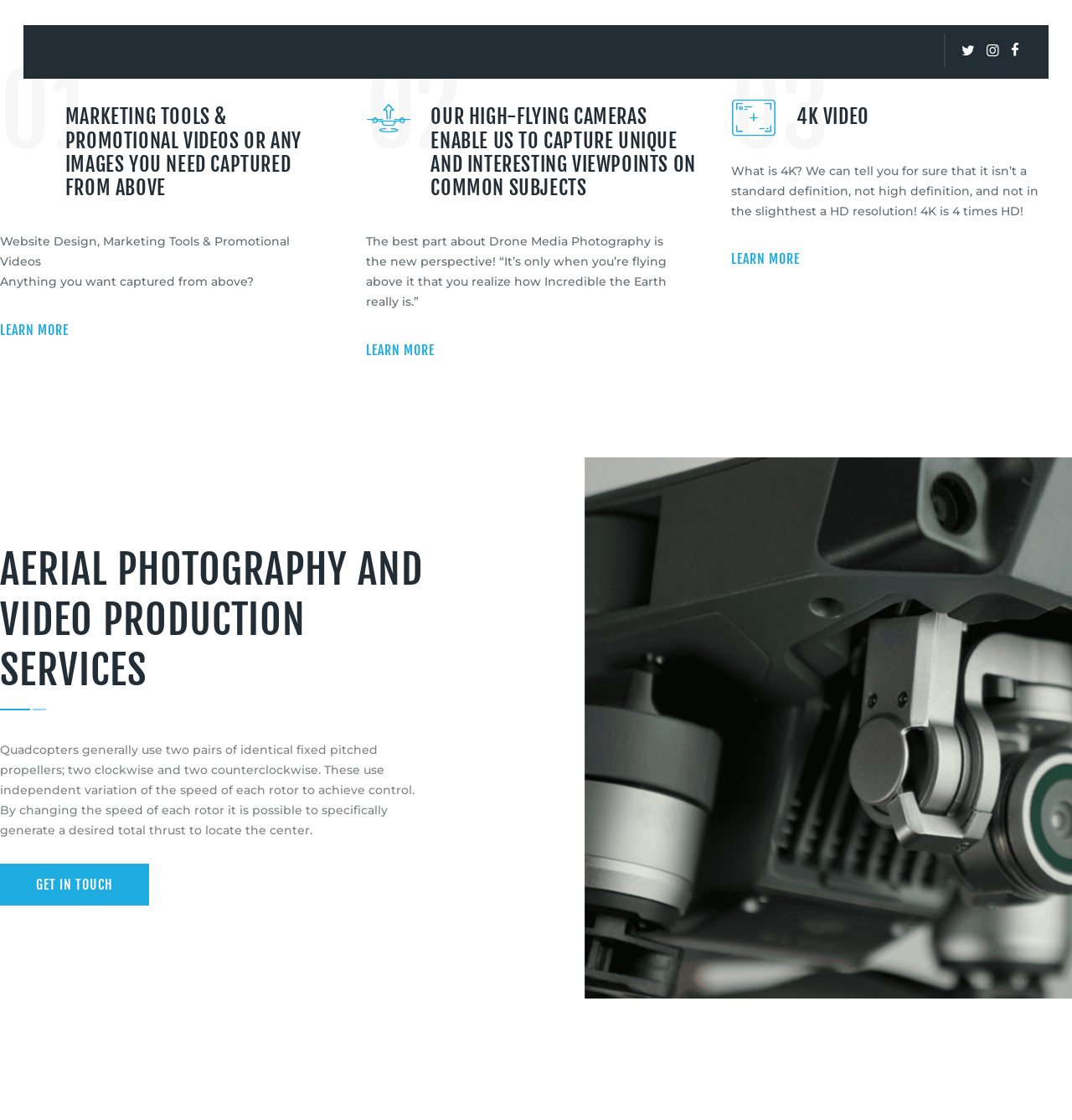What is the resolution of the video mentioned?
Use the screenshot to answer the question with a single word or phrase.

4K